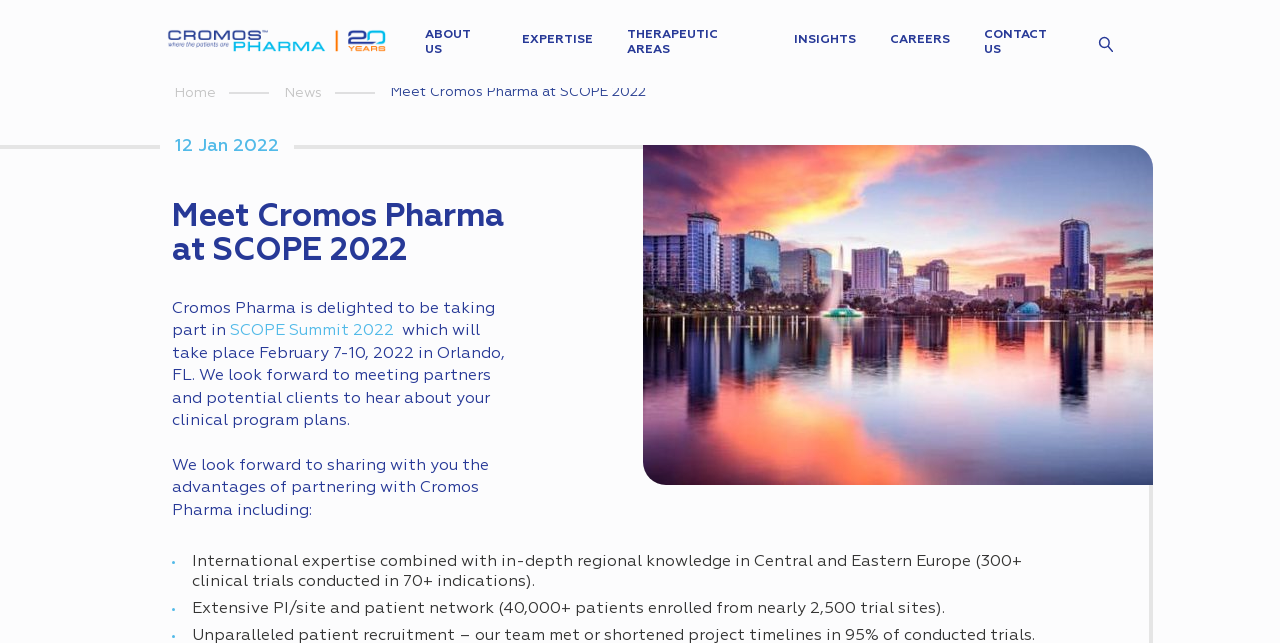Please determine the bounding box coordinates of the clickable area required to carry out the following instruction: "Read more about the company". The coordinates must be four float numbers between 0 and 1, represented as [left, top, right, bottom].

[0.332, 0.045, 0.367, 0.087]